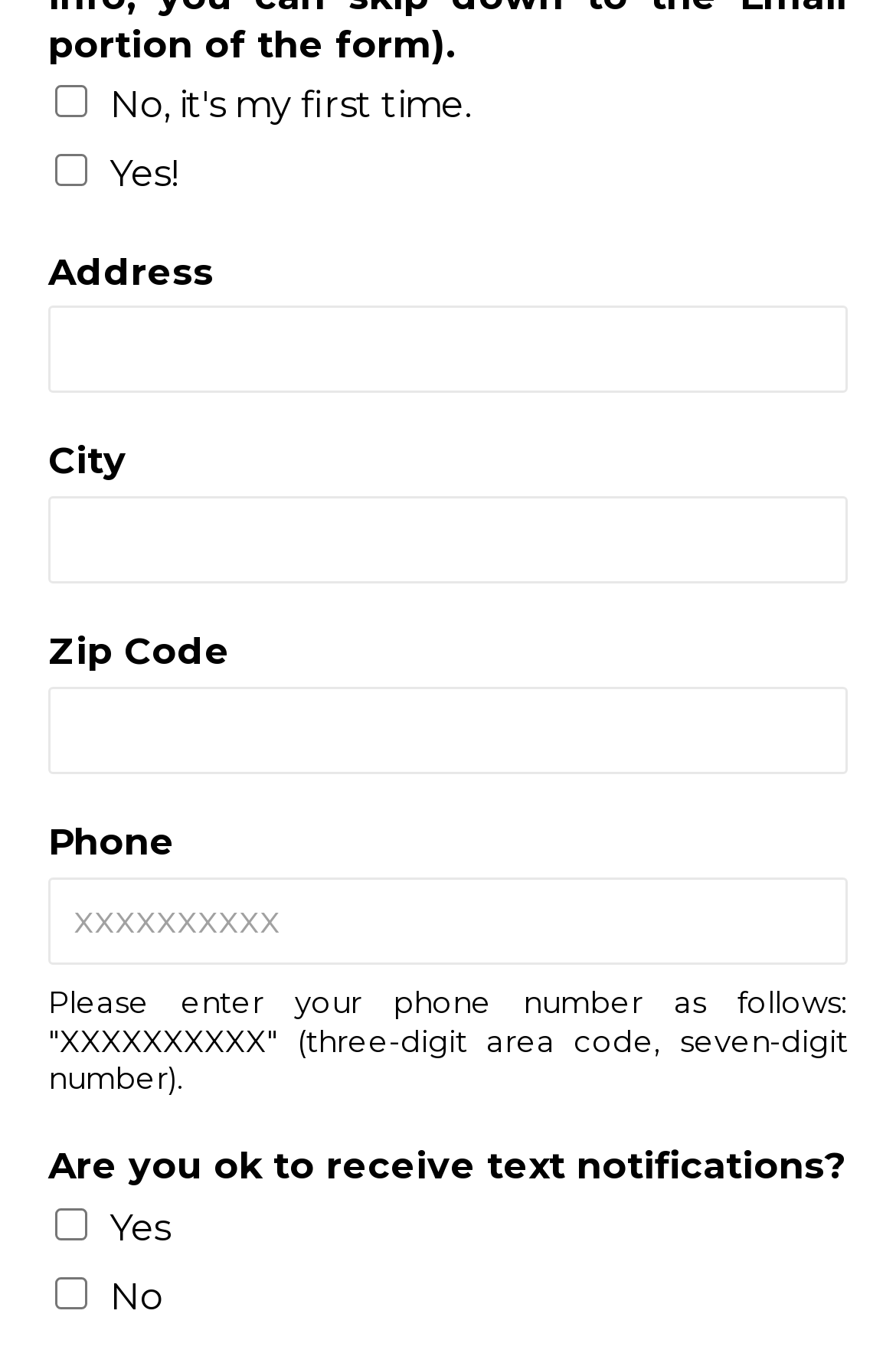Show me the bounding box coordinates of the clickable region to achieve the task as per the instruction: "Check 'No, it's my first time.'".

[0.062, 0.063, 0.097, 0.087]